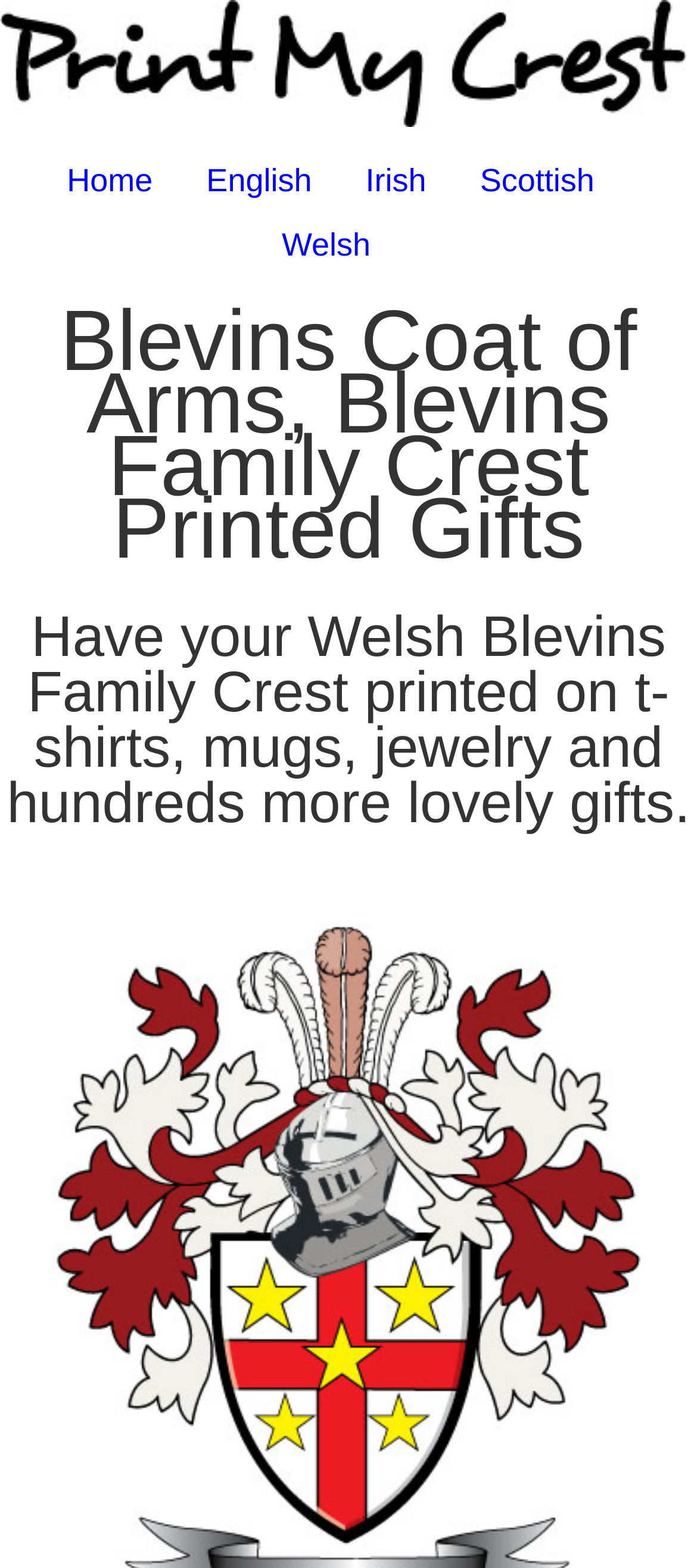Provide a brief response to the question below using a single word or phrase: 
What is the nationality of the family crest?

Welsh